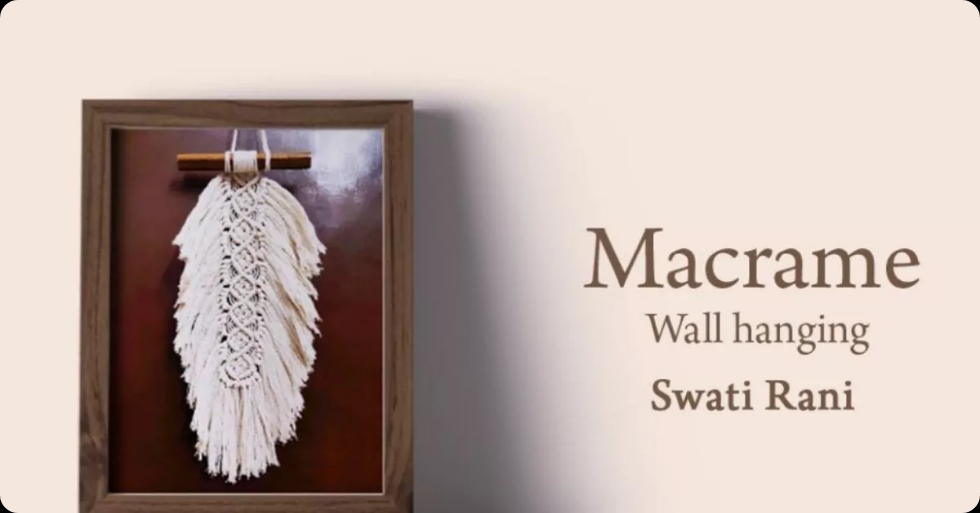Give an elaborate caption for the image.

This image showcases a beautifully crafted macrame wall hanging by Swati Rani, framed elegantly. The intricate design features a feather-like shape with detailed knotting techniques that highlight the artistry of macrame. Suspended from a wooden dowel, the wall hanging exudes a contemporary aesthetic, perfect for adding a touch of charm to any space. Accompanying the image is the text "Macrame Wall hanging" alongside the artist's name, Swati Rani, emphasizing the personal touch behind this handcrafted piece. This artwork reflects the resurgence of macrame as a popular craft, celebrating both tradition and modern design.